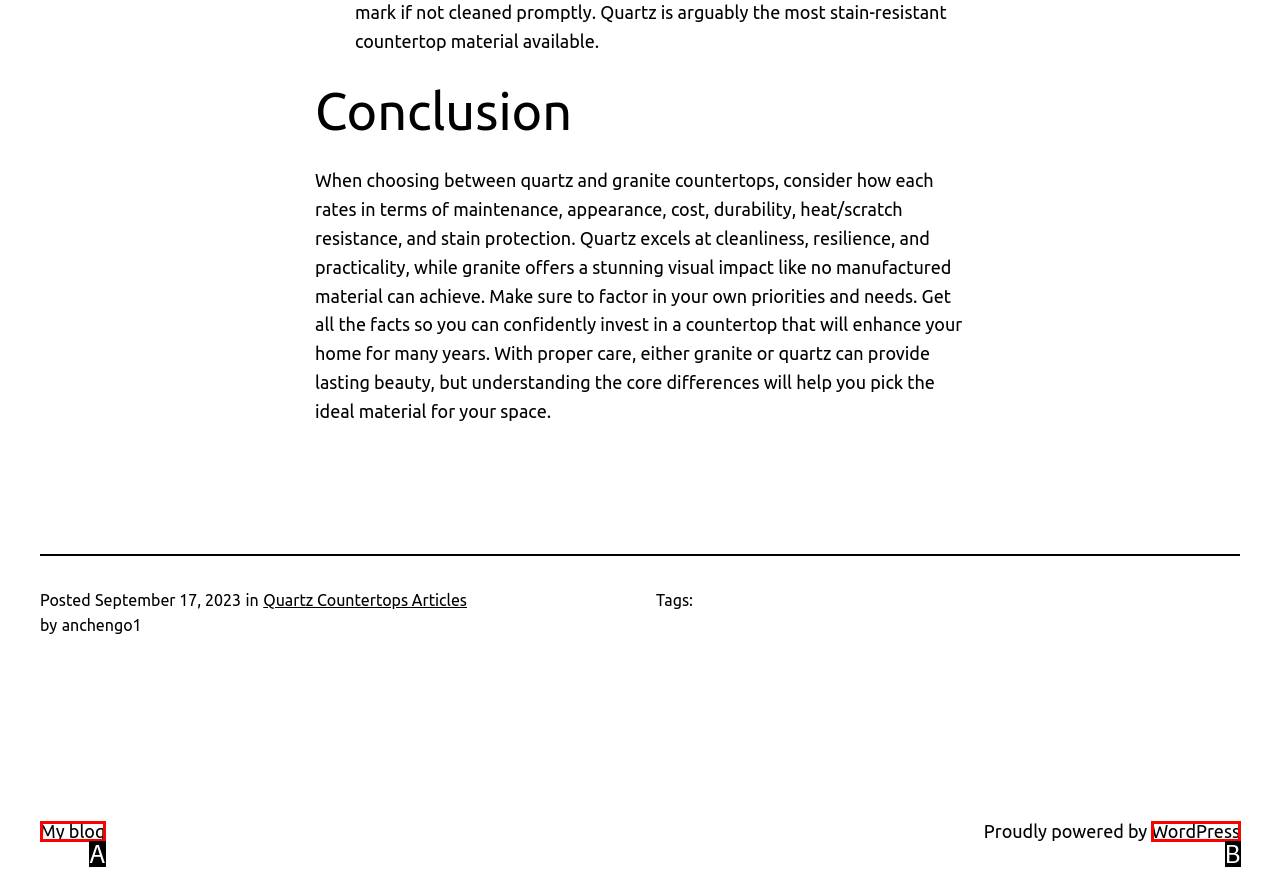Tell me which option best matches this description: WordPress
Answer with the letter of the matching option directly from the given choices.

B